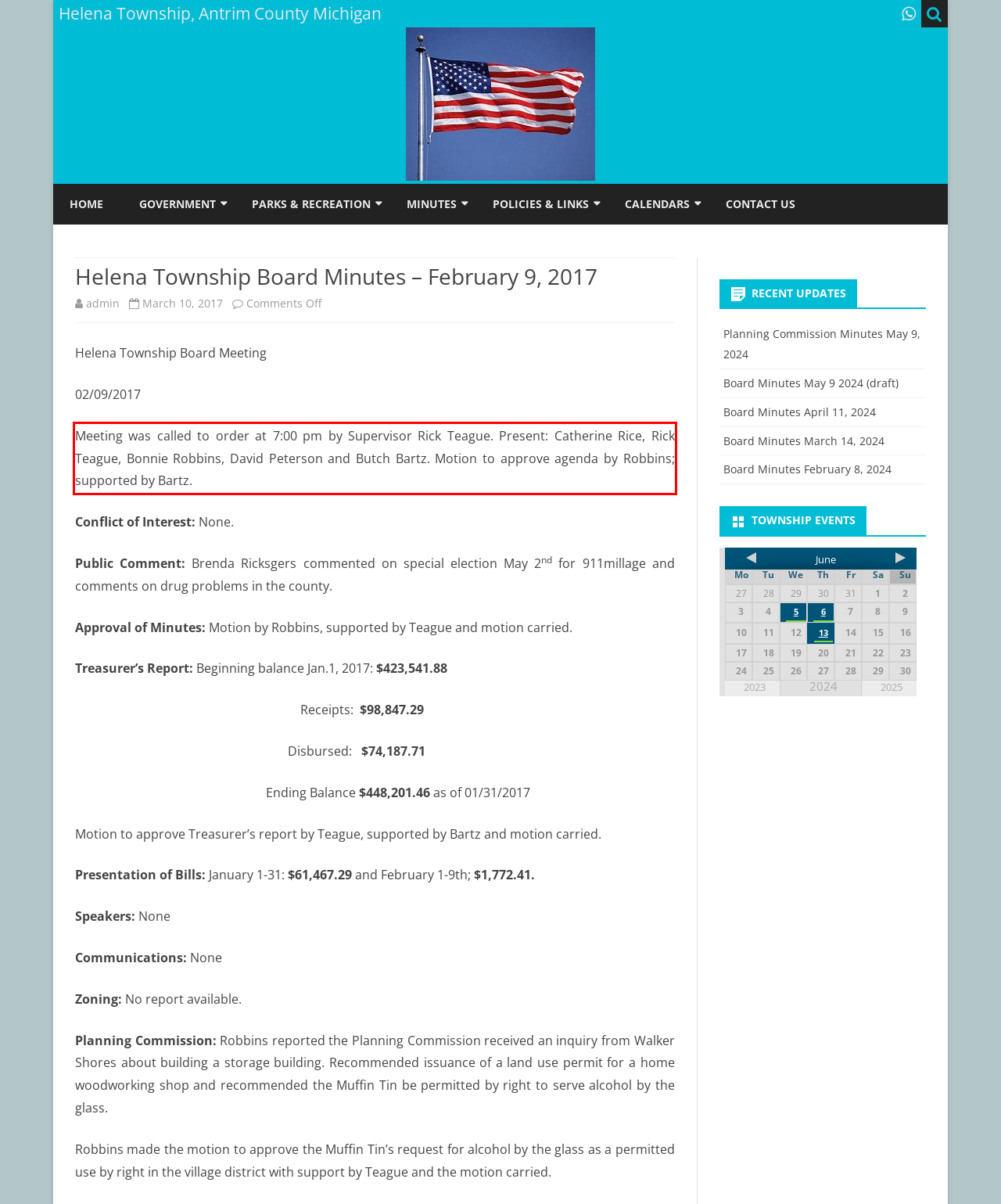Please look at the screenshot provided and find the red bounding box. Extract the text content contained within this bounding box.

Meeting was called to order at 7:00 pm by Supervisor Rick Teague. Present: Catherine Rice, Rick Teague, Bonnie Robbins, David Peterson and Butch Bartz. Motion to approve agenda by Robbins; supported by Bartz.